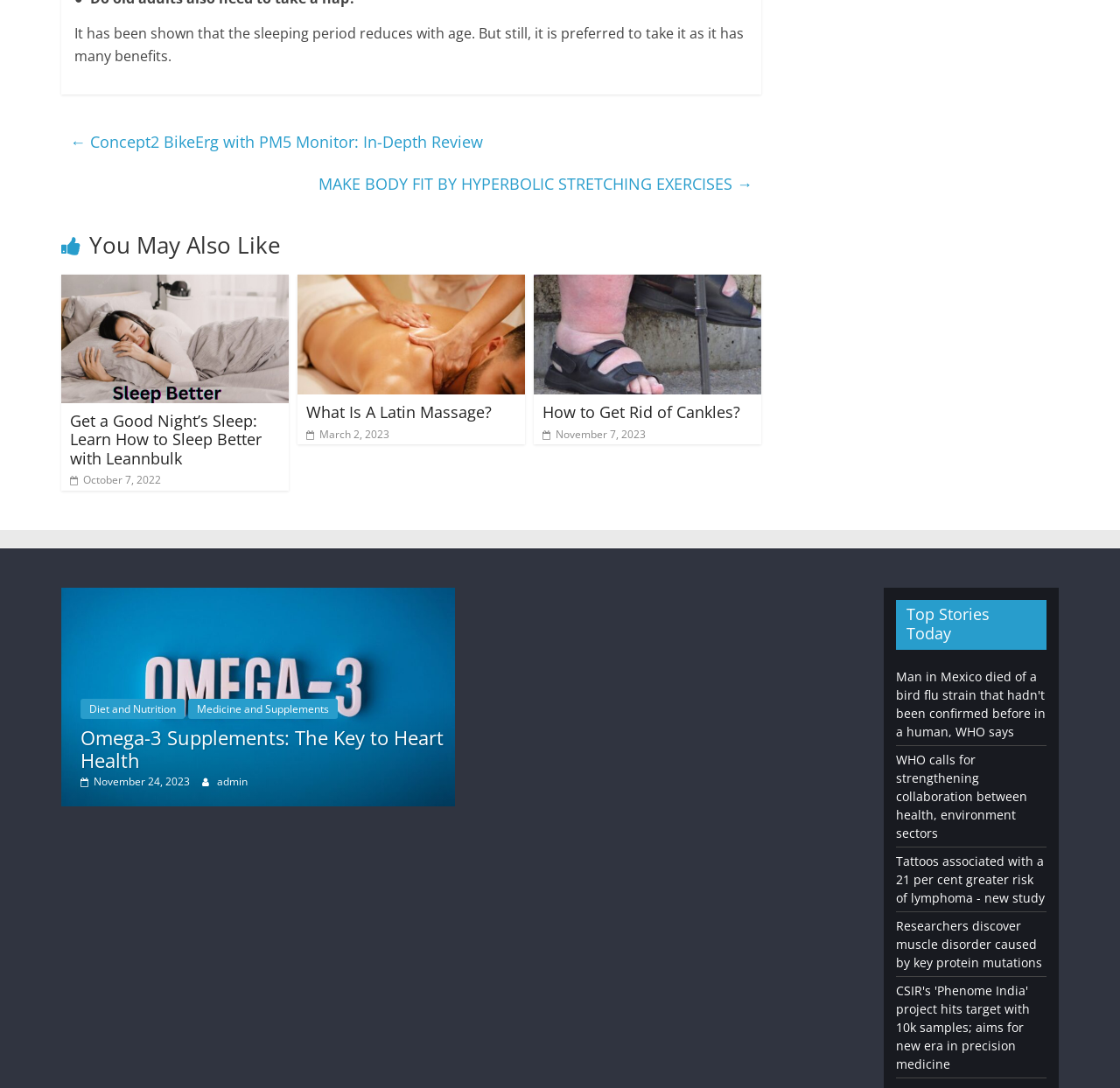Respond to the question below with a single word or phrase: How many links are there in the 'You May Also Like' section?

3